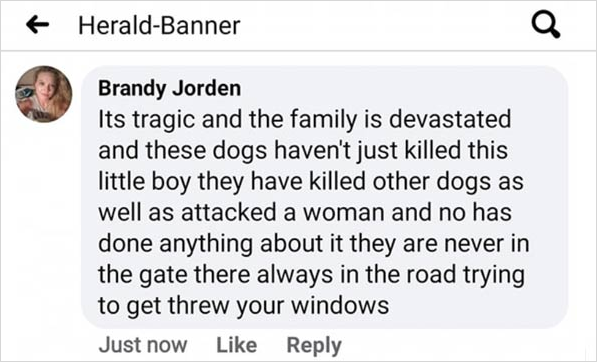Why is Brandy Jorden concerned about the dogs?
Kindly give a detailed and elaborate answer to the question.

Brandy Jorden is concerned about the dogs because they are often seen outside their property, posing a danger to the community, and she emphasizes the need for better animal control measures to ensure public safety.